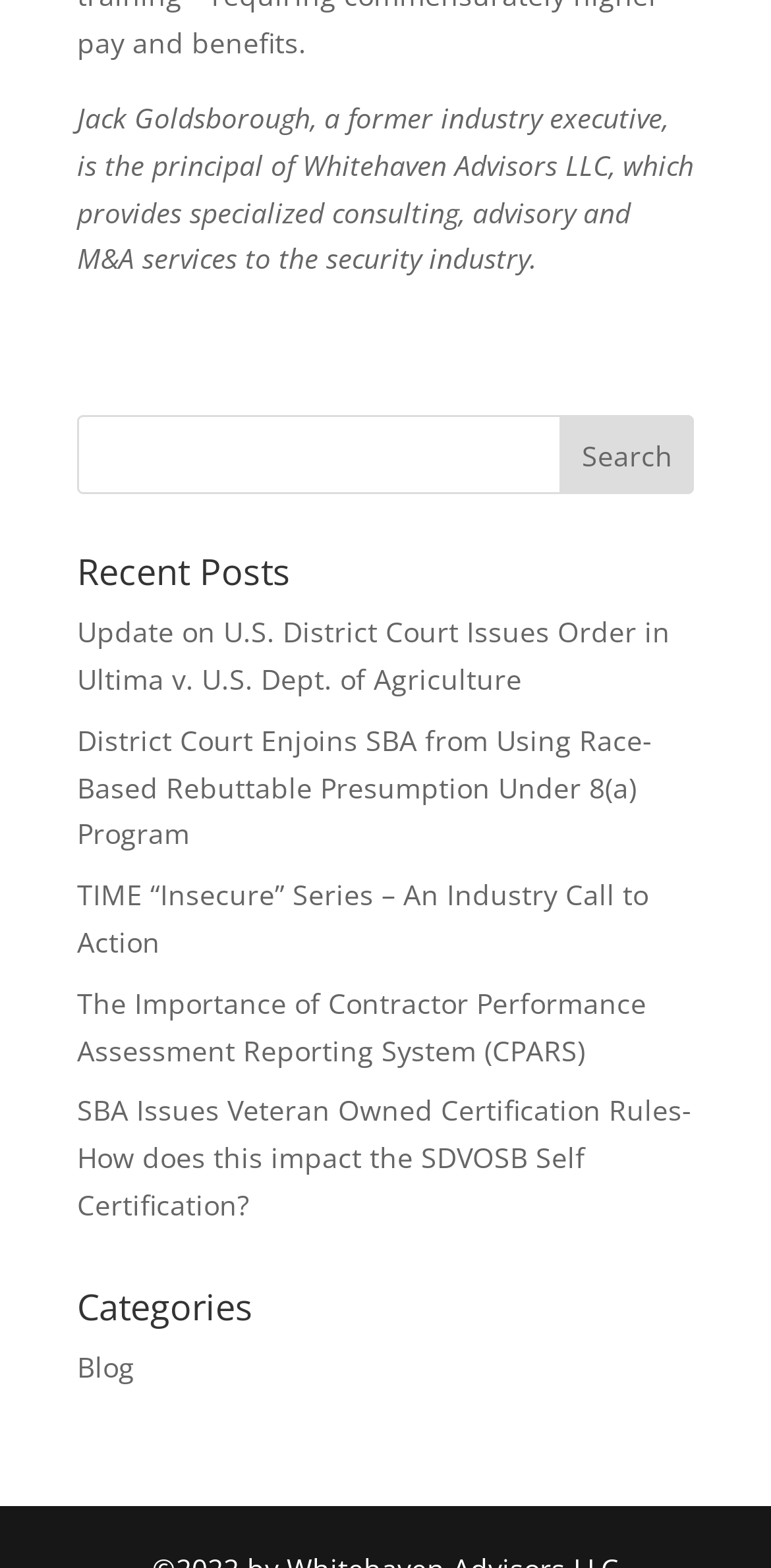Find the bounding box coordinates for the UI element that matches this description: "Casely Power Pod".

None